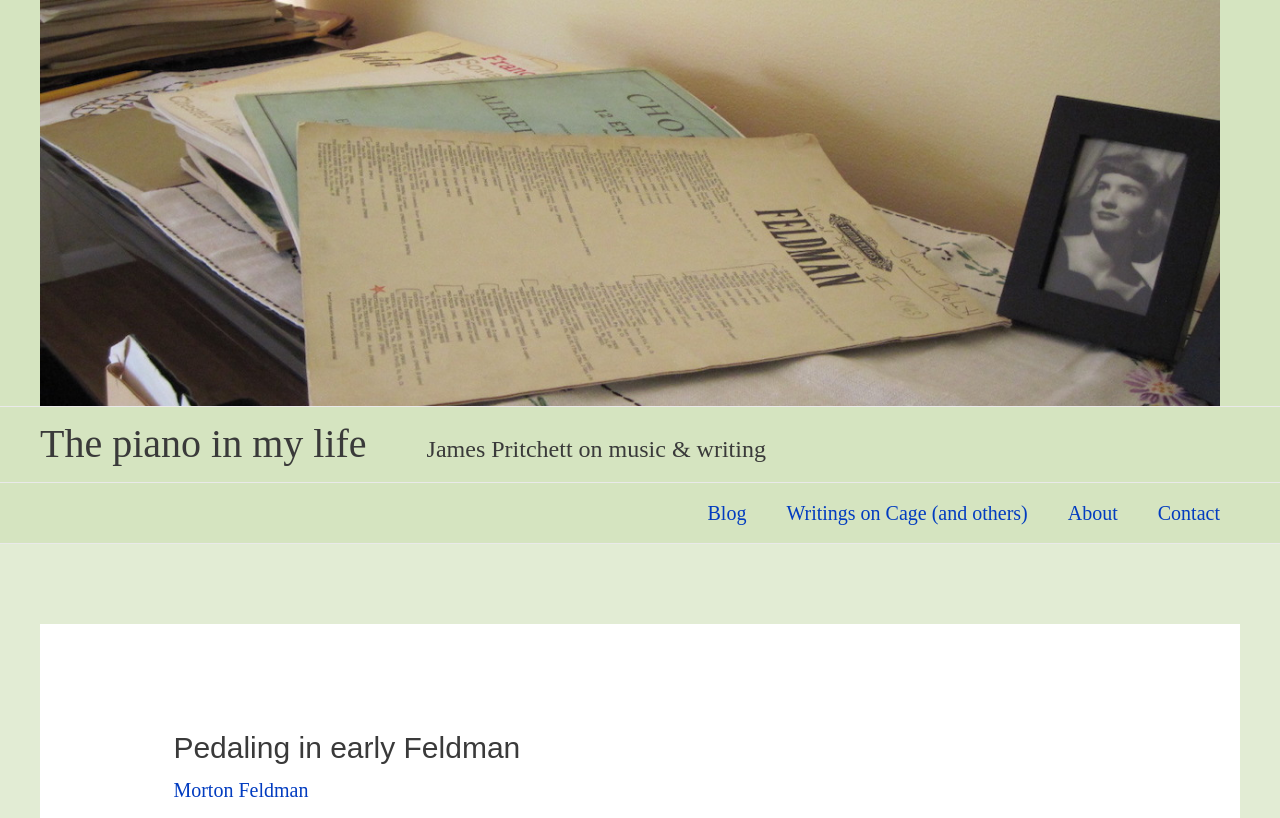Write an elaborate caption that captures the essence of the webpage.

The webpage is titled "Pedaling in Feldman - The piano in my life" and has a subtitle "The piano in my life" at the top left corner. Below the subtitle, there is a heading "James Pritchett on music & writing" positioned at the top center of the page.

On the top right side, there is a site navigation menu with four links: "Blog", "Writings on Cage (and others)", "About", and "Contact". These links are aligned horizontally and take up about a third of the page's width.

The main content of the page starts with a heading "Pedaling in early Feldman" located at the bottom left corner. Below this heading, there is a link to "Morton Feldman" positioned at the bottom center of the page.

The webpage appears to be a blog or personal website, with the author discussing their thoughts on pedaling in Morton Feldman's piano music, specifically in the 1950s. The author mentions listening to Aki Takahashi's recordings to understand how she approached pedaling in Feldman's music.